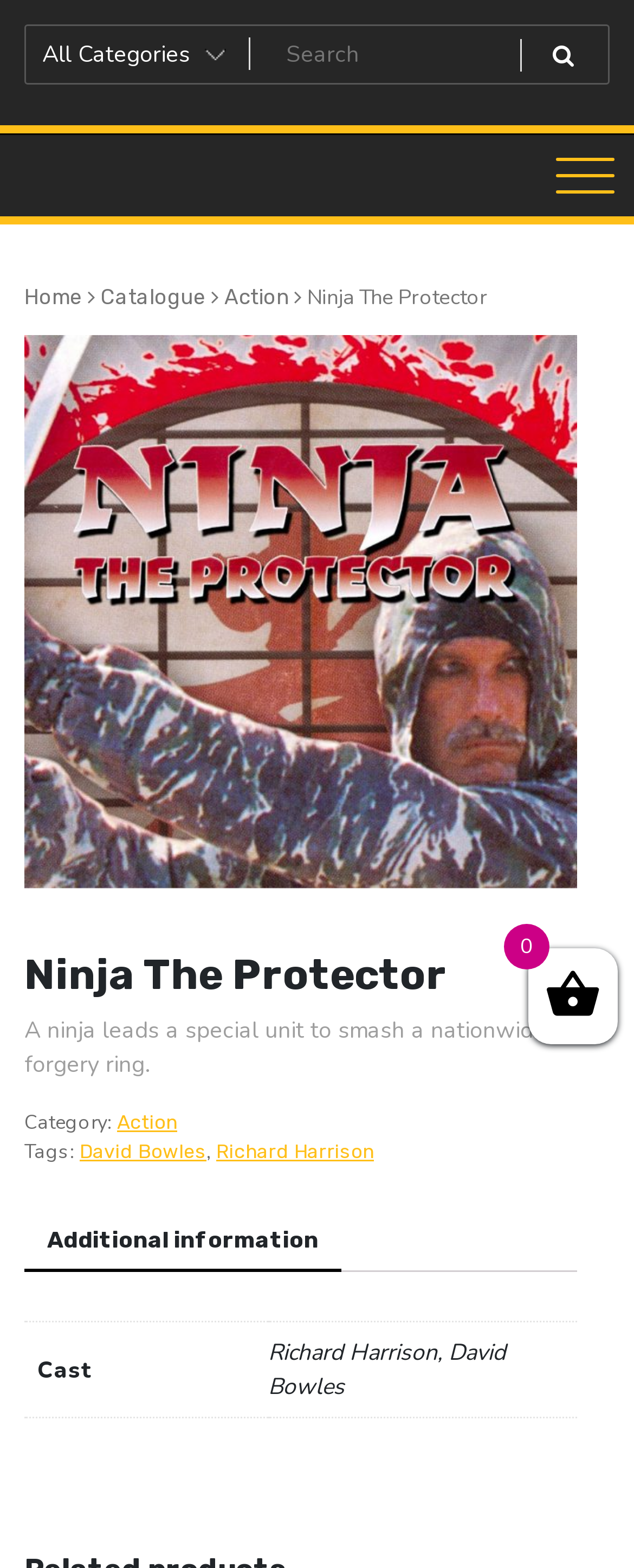Please identify the bounding box coordinates of the element that needs to be clicked to execute the following command: "Toggle navigation". Provide the bounding box using four float numbers between 0 and 1, formatted as [left, top, right, bottom].

[0.846, 0.096, 1.0, 0.128]